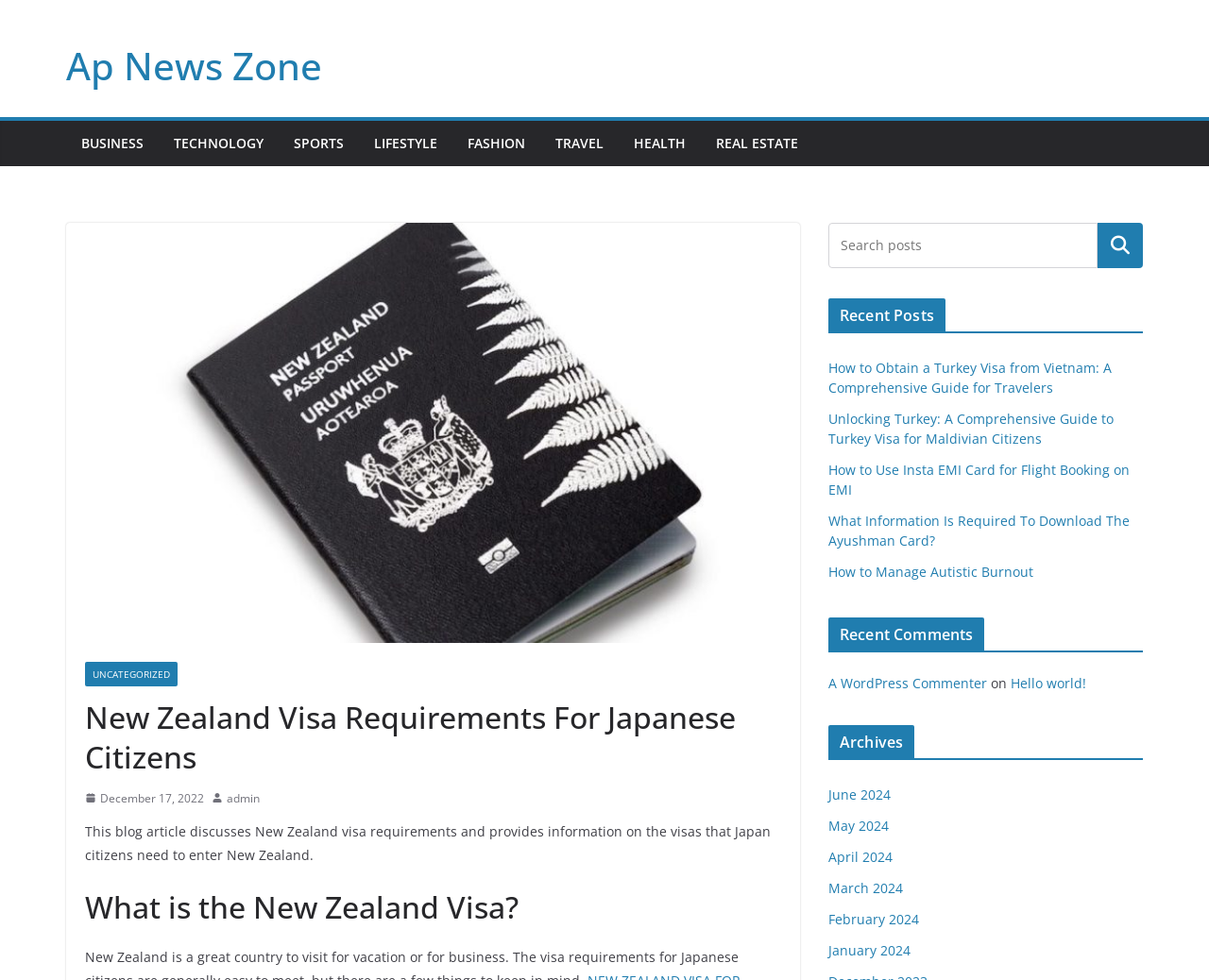Specify the bounding box coordinates of the region I need to click to perform the following instruction: "View the 'Archives'". The coordinates must be four float numbers in the range of 0 to 1, i.e., [left, top, right, bottom].

[0.685, 0.74, 0.756, 0.774]